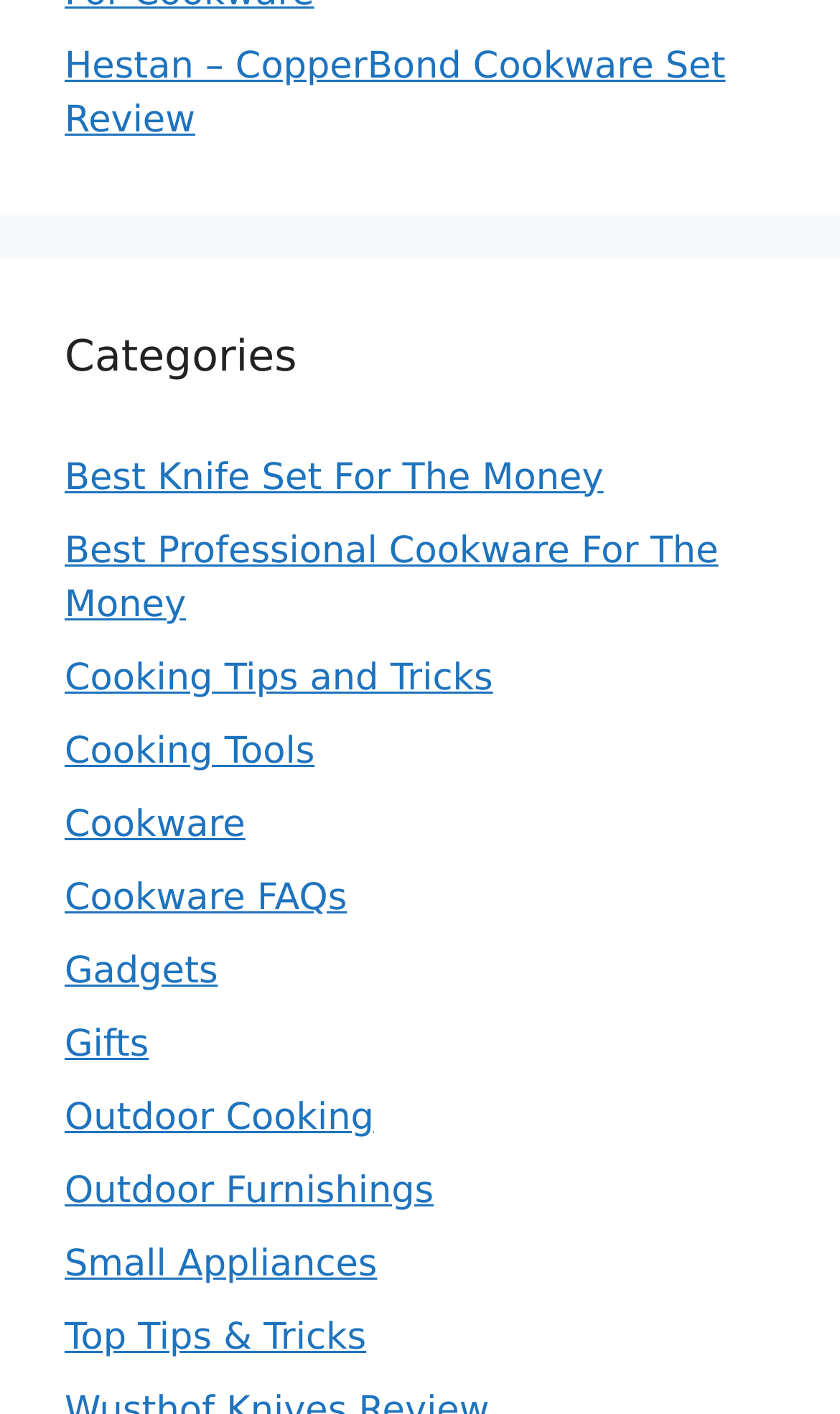Find the bounding box coordinates of the clickable area required to complete the following action: "View the categories section".

[0.077, 0.228, 0.923, 0.274]